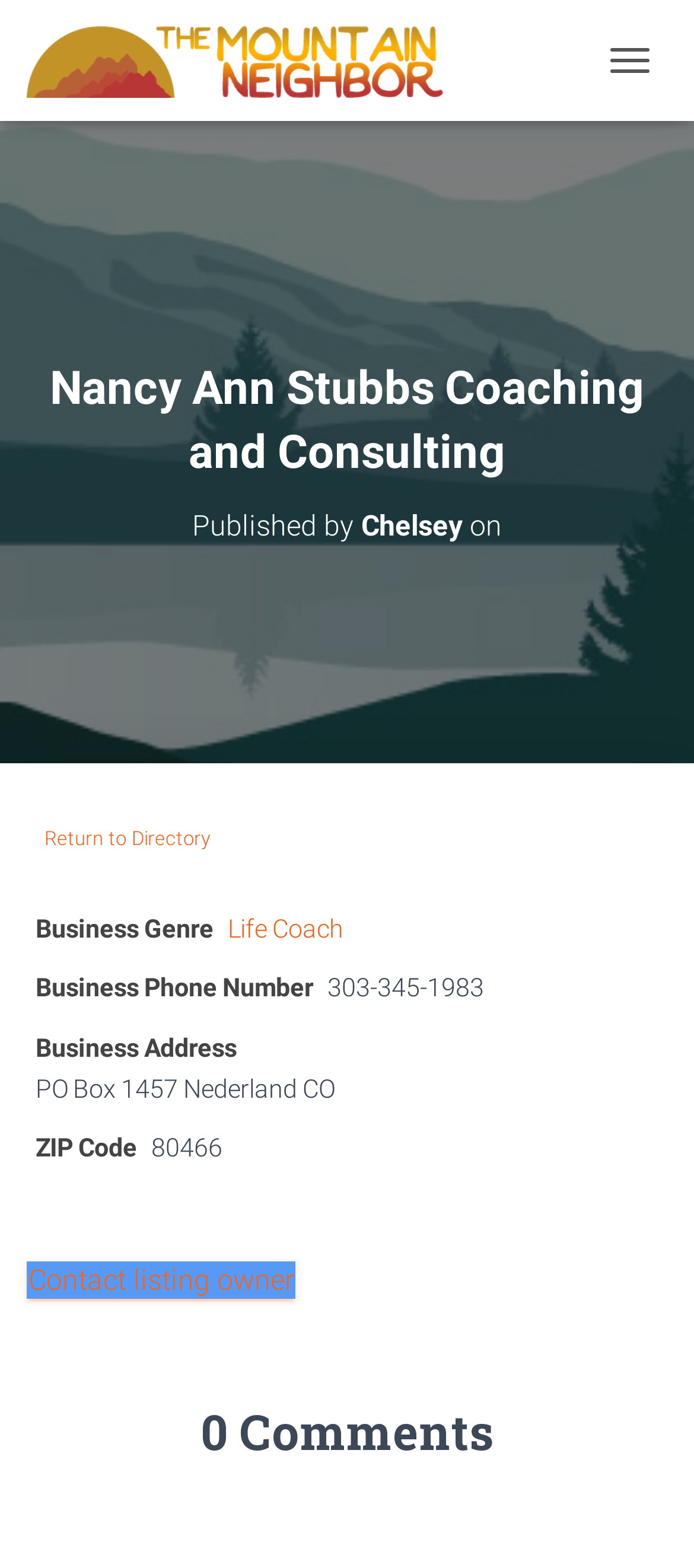Provide a short, one-word or phrase answer to the question below:
How many comments are there on this webpage?

0